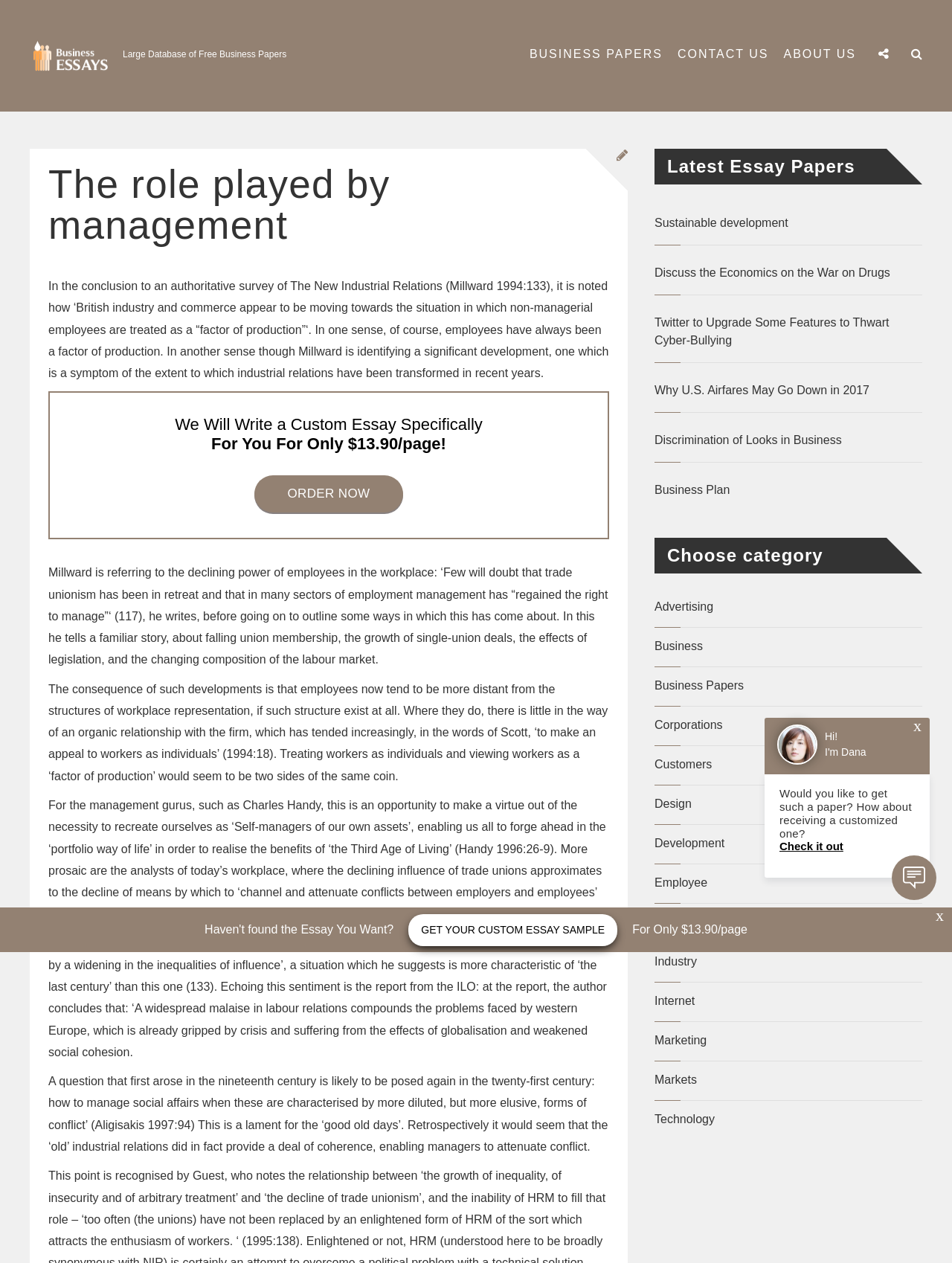Using the description: "Get your custom essay sample", determine the UI element's bounding box coordinates. Ensure the coordinates are in the format of four float numbers between 0 and 1, i.e., [left, top, right, bottom].

[0.429, 0.723, 0.649, 0.749]